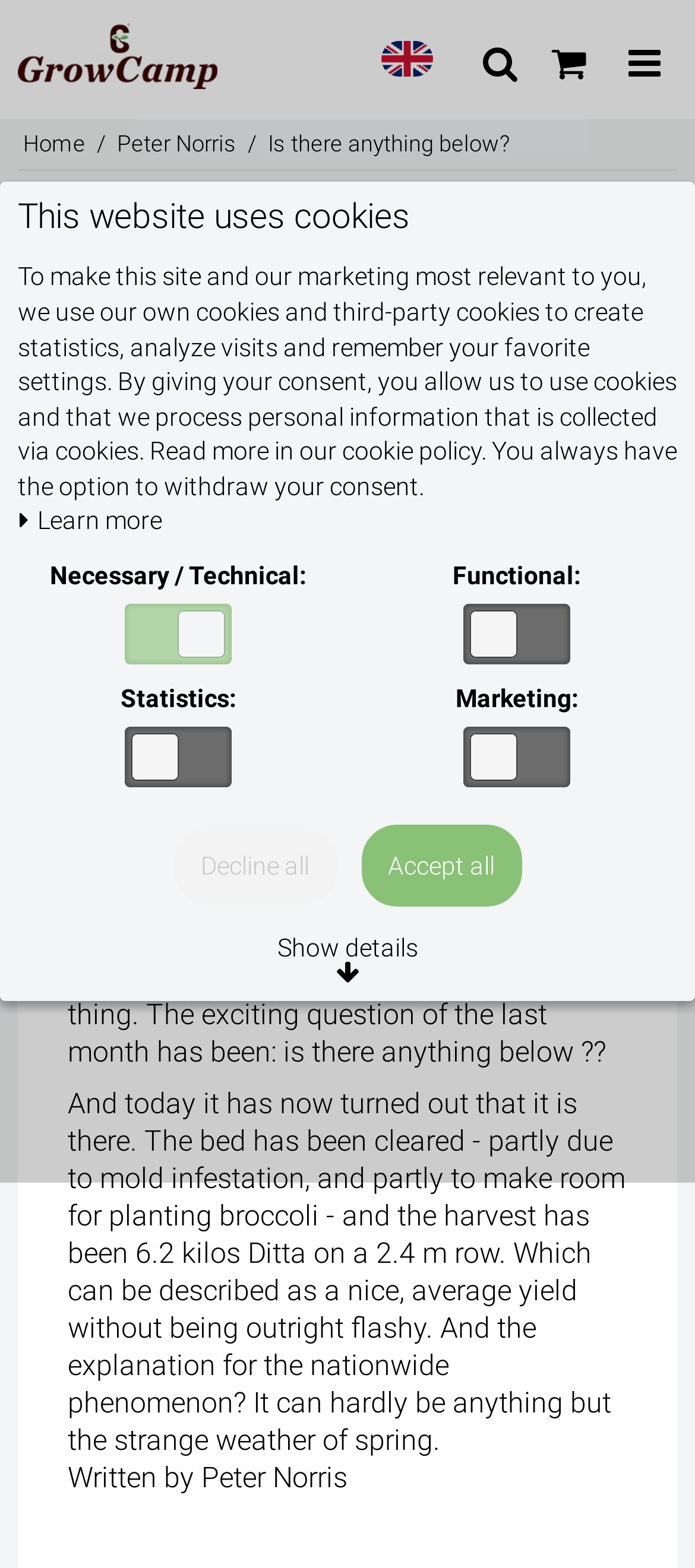Why were the potato plants cleared?
Answer the question using a single word or phrase, according to the image.

Due to mold infestation and to make room for planting broccoli